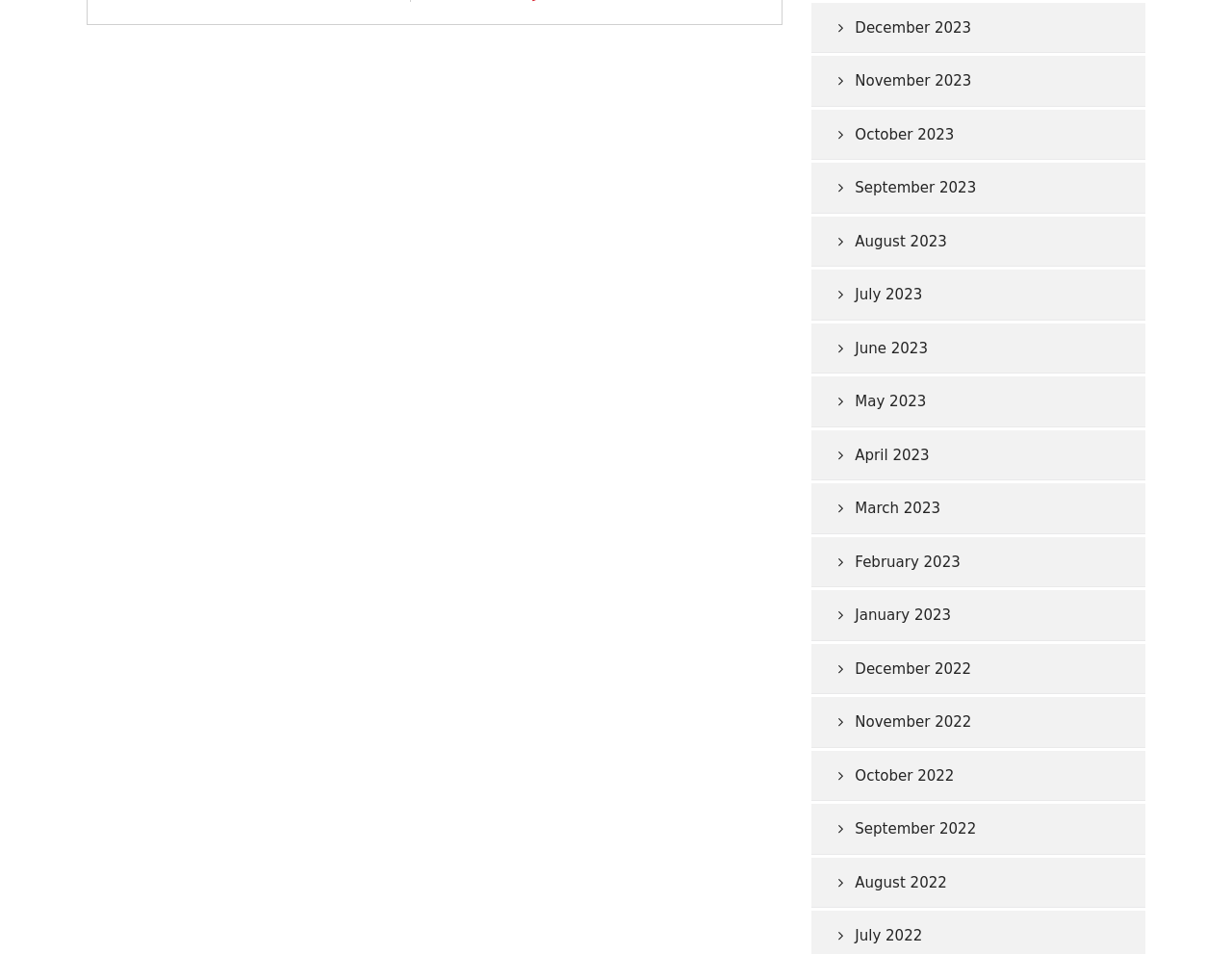Given the description "June 2023", provide the bounding box coordinates of the corresponding UI element.

[0.659, 0.339, 0.918, 0.392]